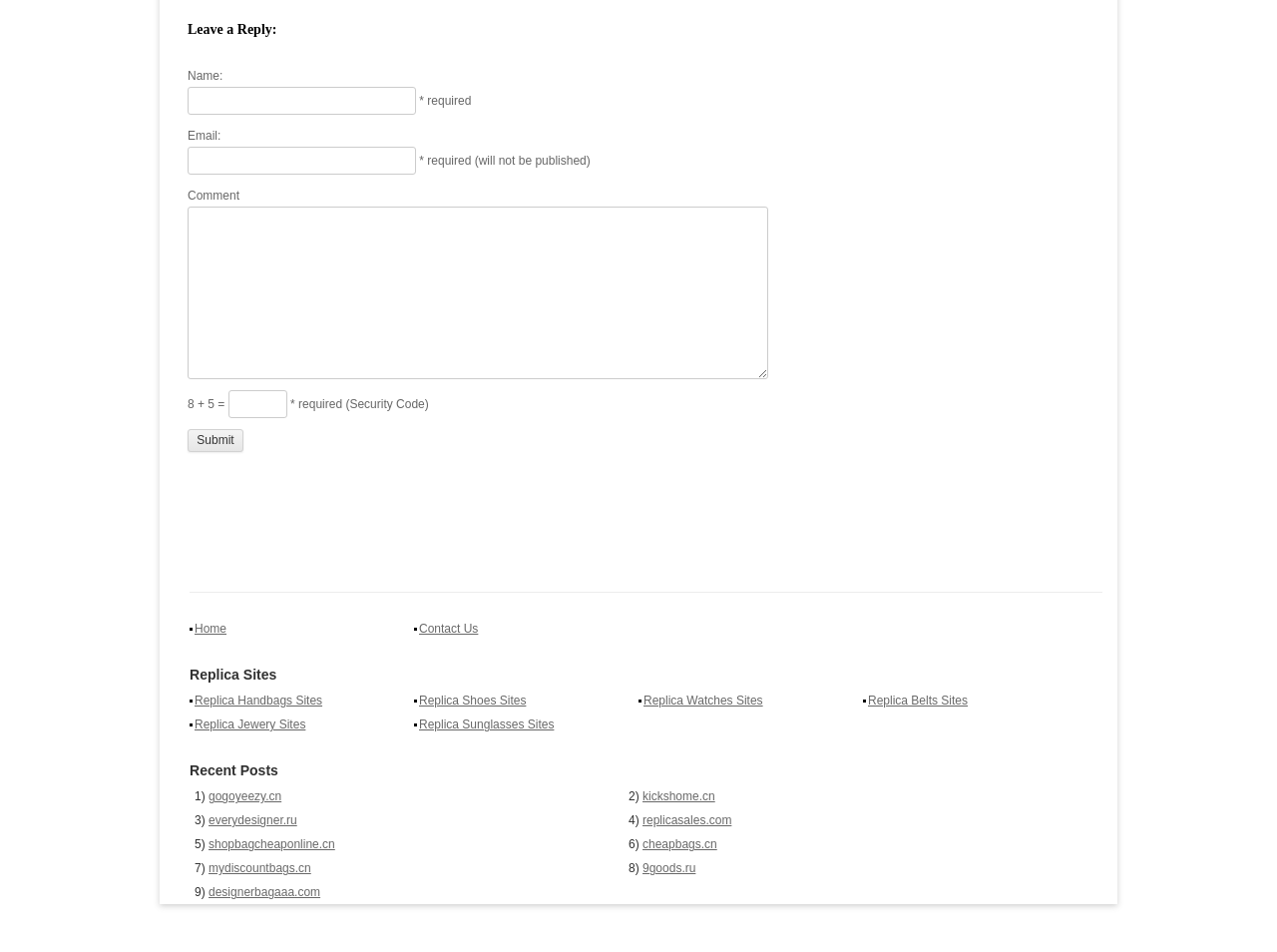Show the bounding box coordinates for the element that needs to be clicked to execute the following instruction: "Go to Home page". Provide the coordinates in the form of four float numbers between 0 and 1, i.e., [left, top, right, bottom].

[0.152, 0.653, 0.177, 0.668]